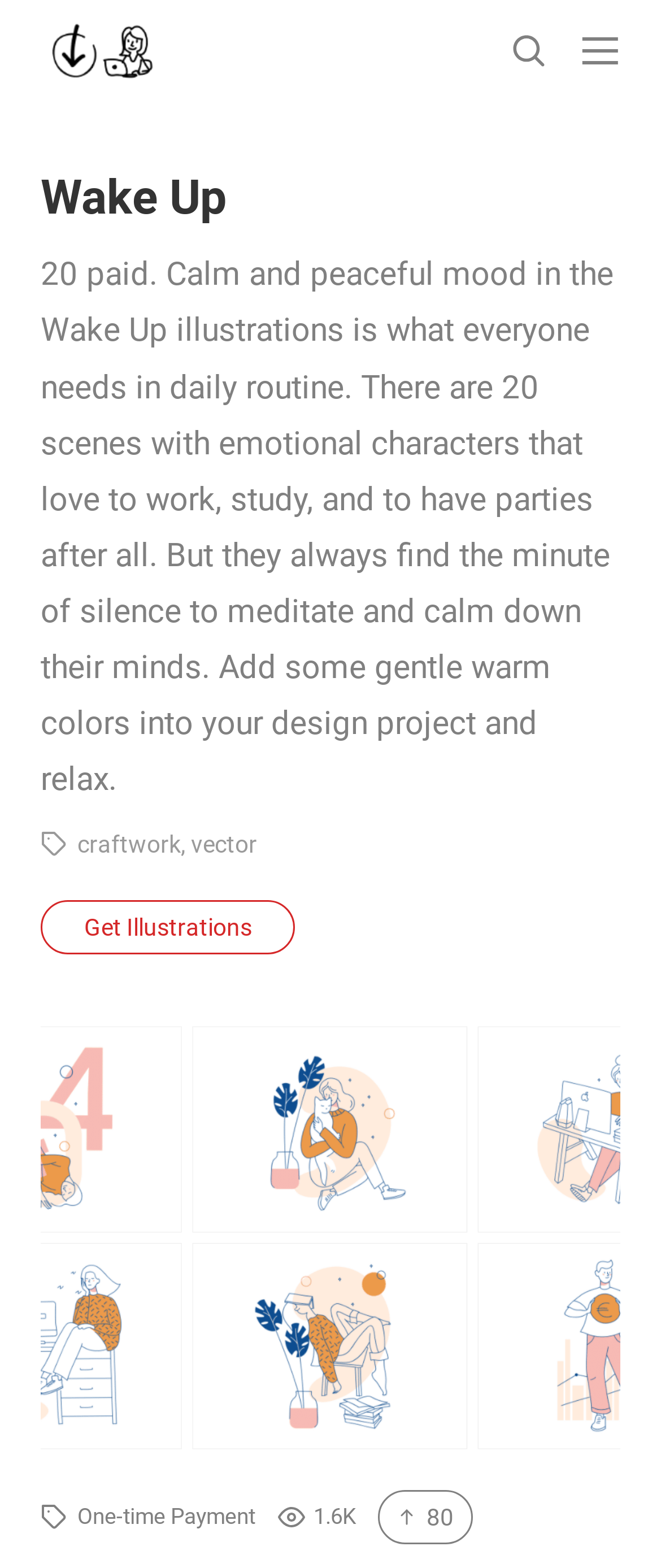By analyzing the image, answer the following question with a detailed response: How many views does the illustration have?

The list item 'Views' on the webpage displays the number of views as '1.6K', which is a shorthand for 1,600 views.